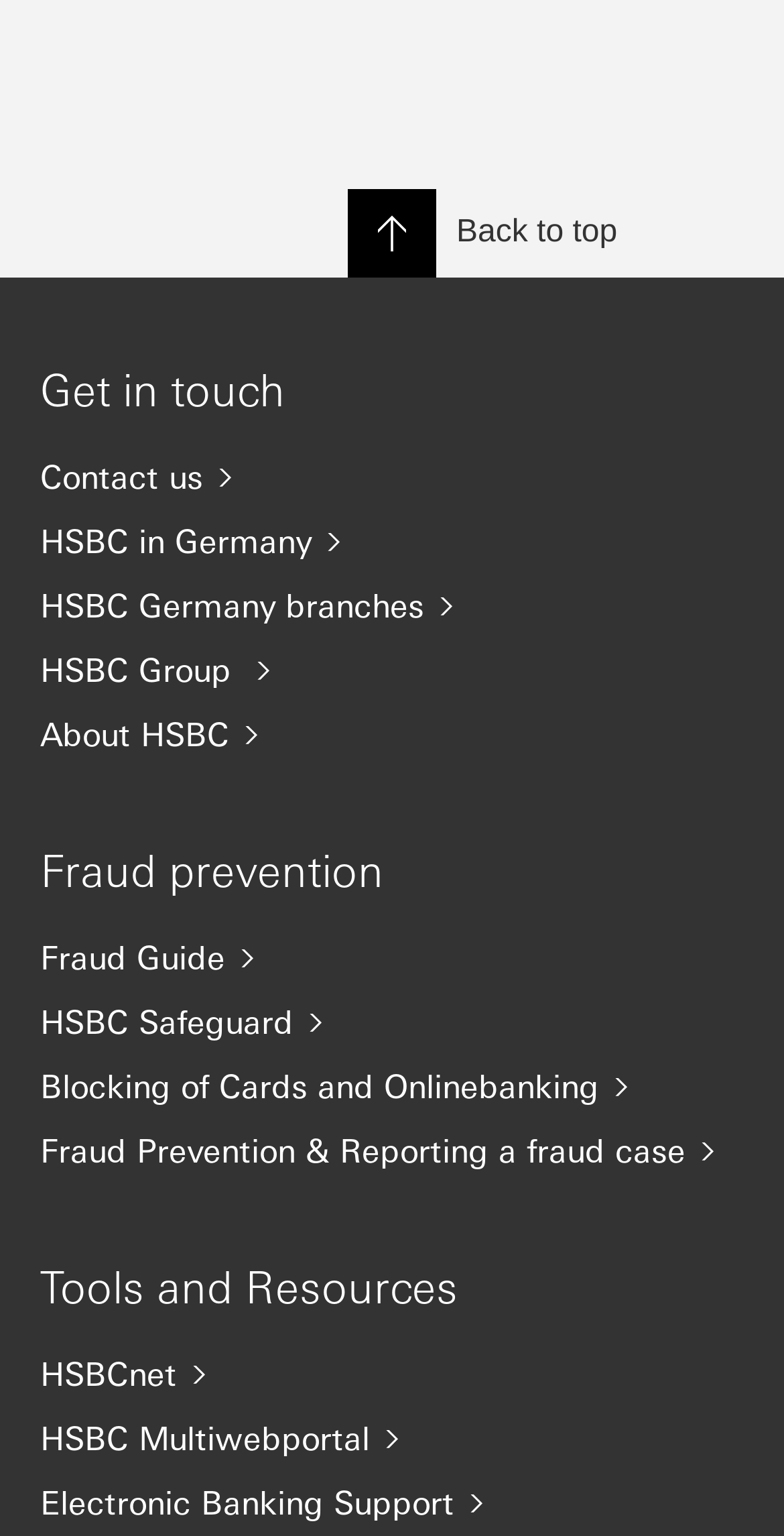Please provide the bounding box coordinates for the element that needs to be clicked to perform the following instruction: "Access 'HSBCnet'". The coordinates should be given as four float numbers between 0 and 1, i.e., [left, top, right, bottom].

[0.051, 0.879, 0.949, 0.91]